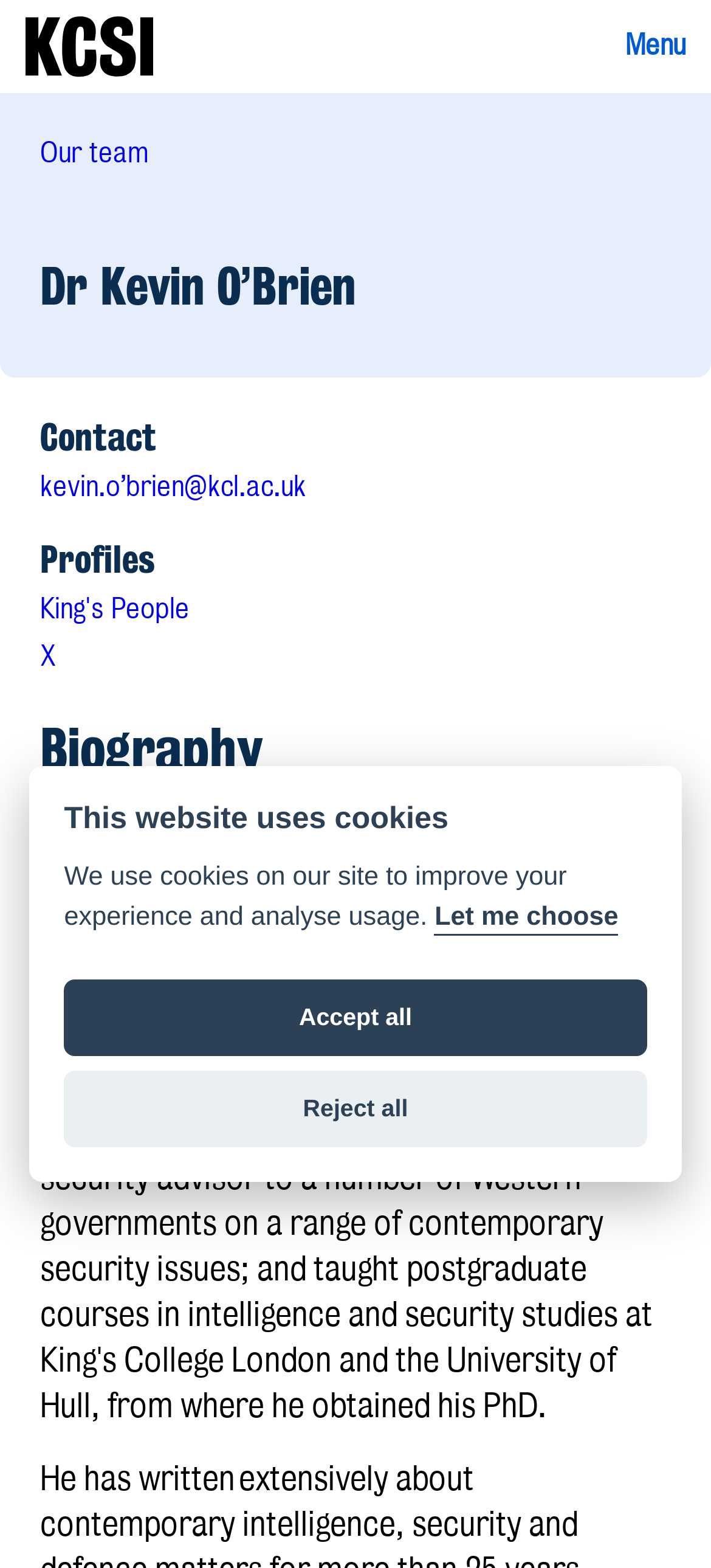Identify the bounding box coordinates for the element you need to click to achieve the following task: "Contact Dr Kevin O'Brien". Provide the bounding box coordinates as four float numbers between 0 and 1, in the form [left, top, right, bottom].

[0.056, 0.298, 0.944, 0.324]